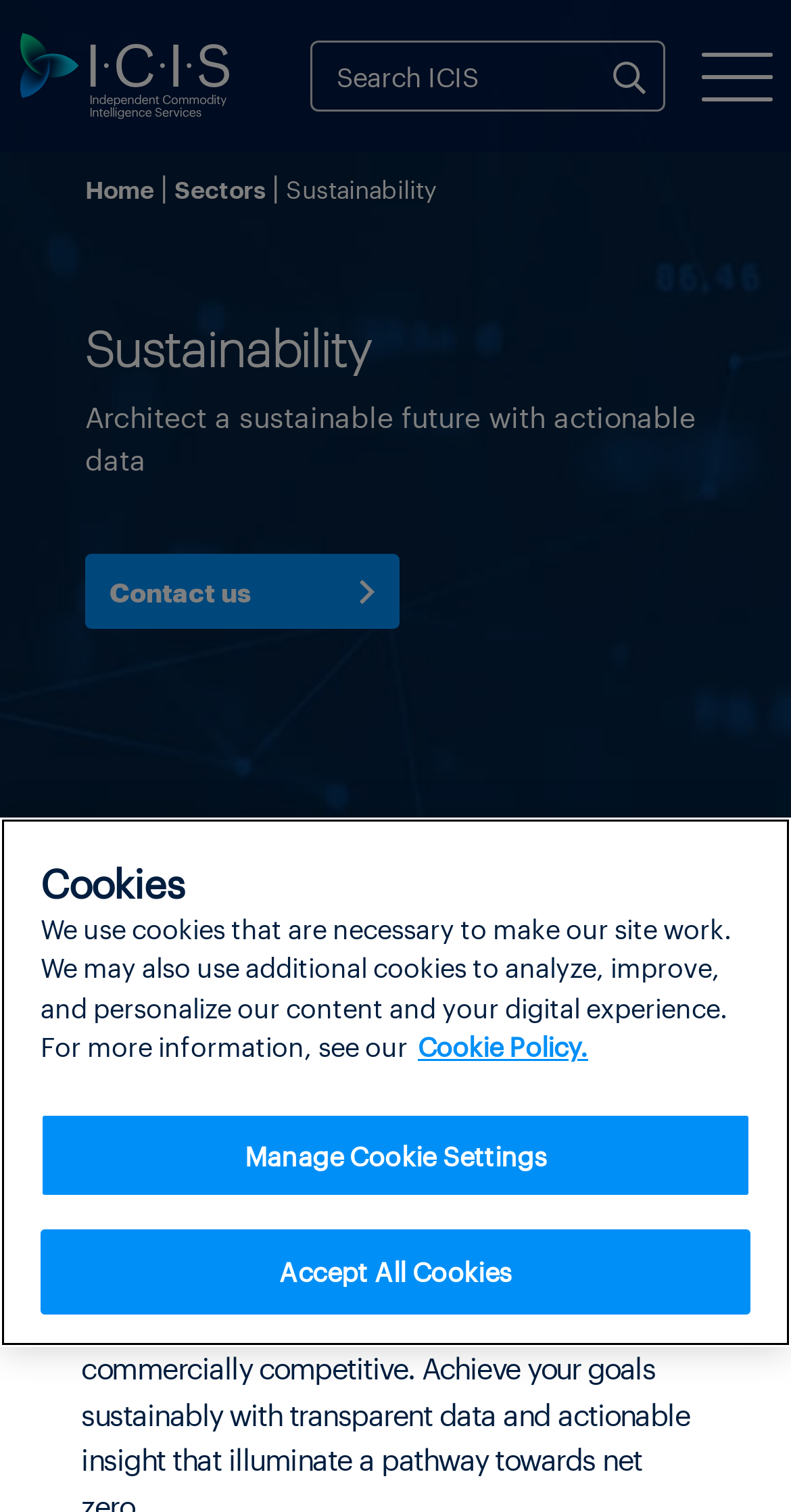How many links are in the breadcrumb navigation?
Based on the image, answer the question with a single word or brief phrase.

3